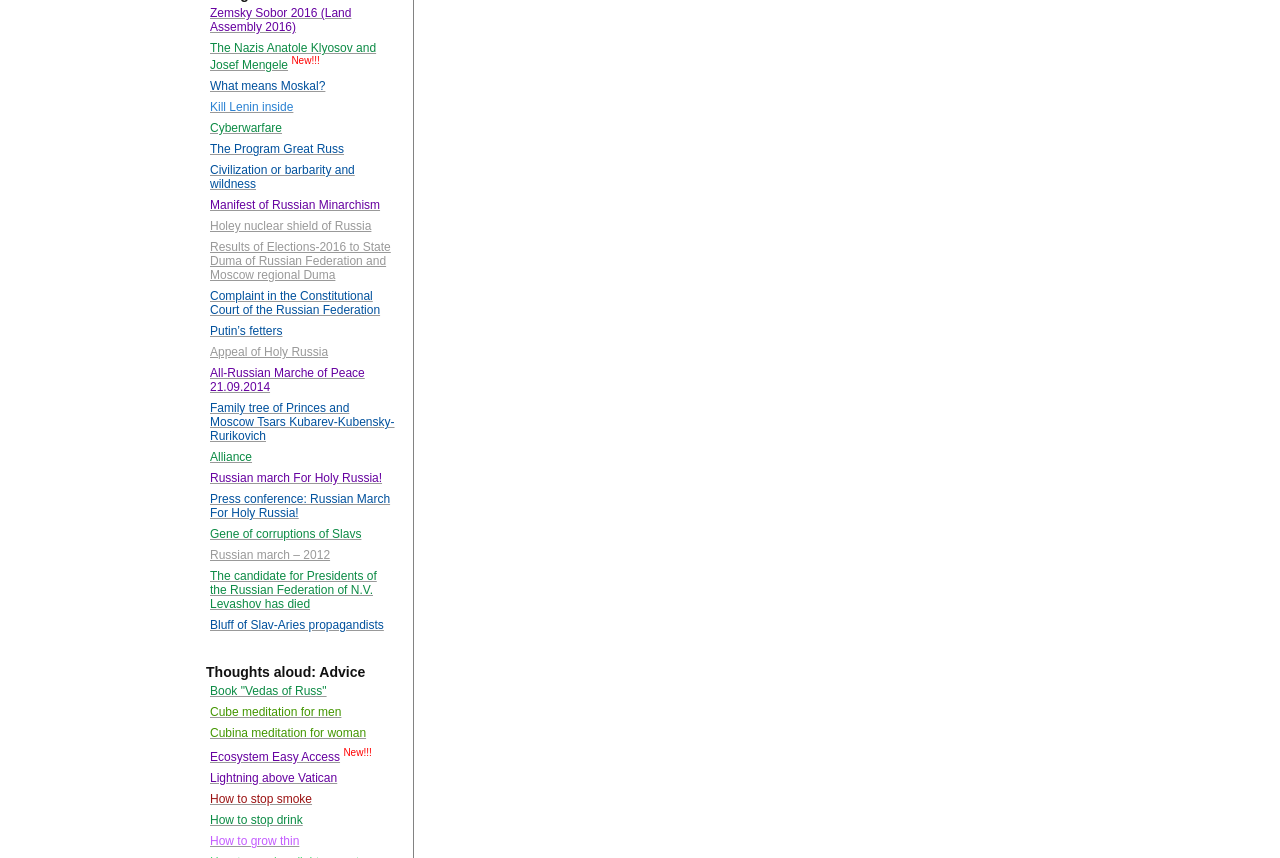Pinpoint the bounding box coordinates of the clickable element needed to complete the instruction: "Click on Zemsky Sobor 2016". The coordinates should be provided as four float numbers between 0 and 1: [left, top, right, bottom].

[0.164, 0.007, 0.275, 0.04]